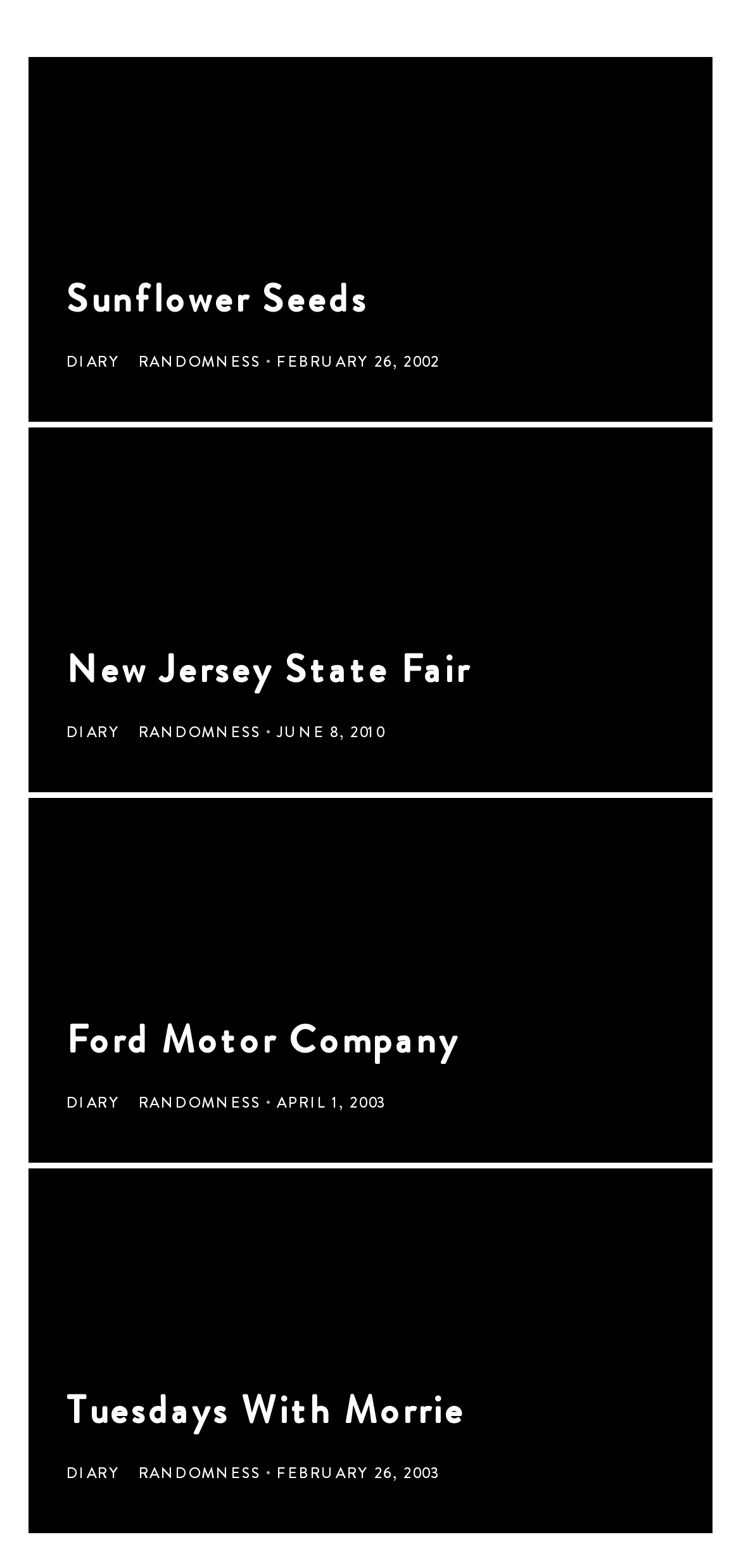Please indicate the bounding box coordinates of the element's region to be clicked to achieve the instruction: "click on Sunflower Seeds". Provide the coordinates as four float numbers between 0 and 1, i.e., [left, top, right, bottom].

[0.038, 0.036, 0.962, 0.269]